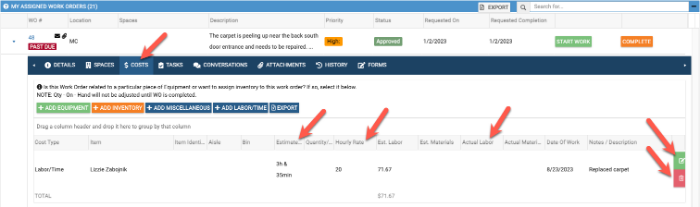What options are available to the user in the 'Costs' section?
Using the image, provide a concise answer in one word or a short phrase.

Add equipment, miscellaneous costs, or additional labor time